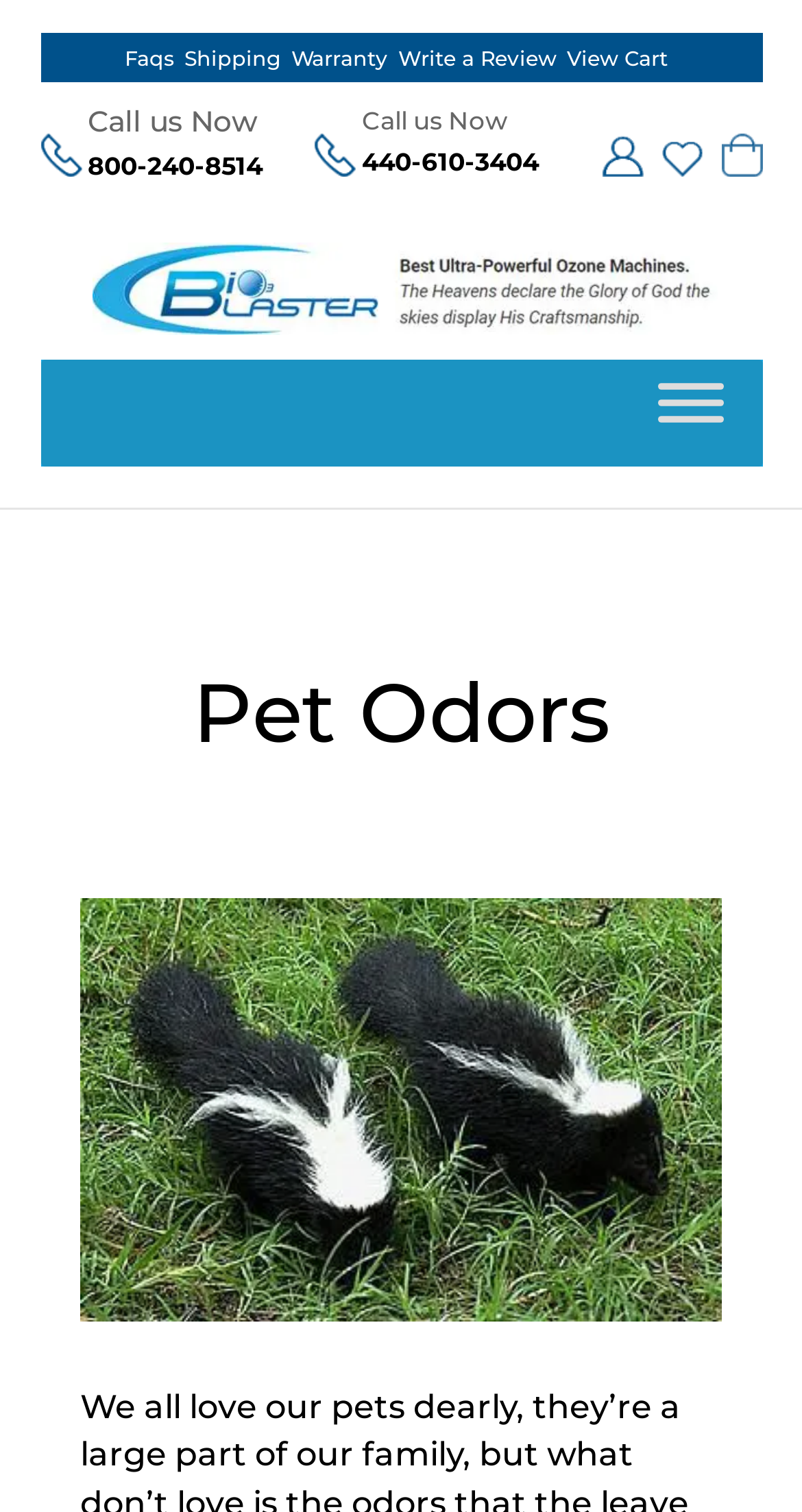Determine the bounding box coordinates for the clickable element required to fulfill the instruction: "View the shopping cart". Provide the coordinates as four float numbers between 0 and 1, i.e., [left, top, right, bottom].

[0.706, 0.03, 0.832, 0.048]